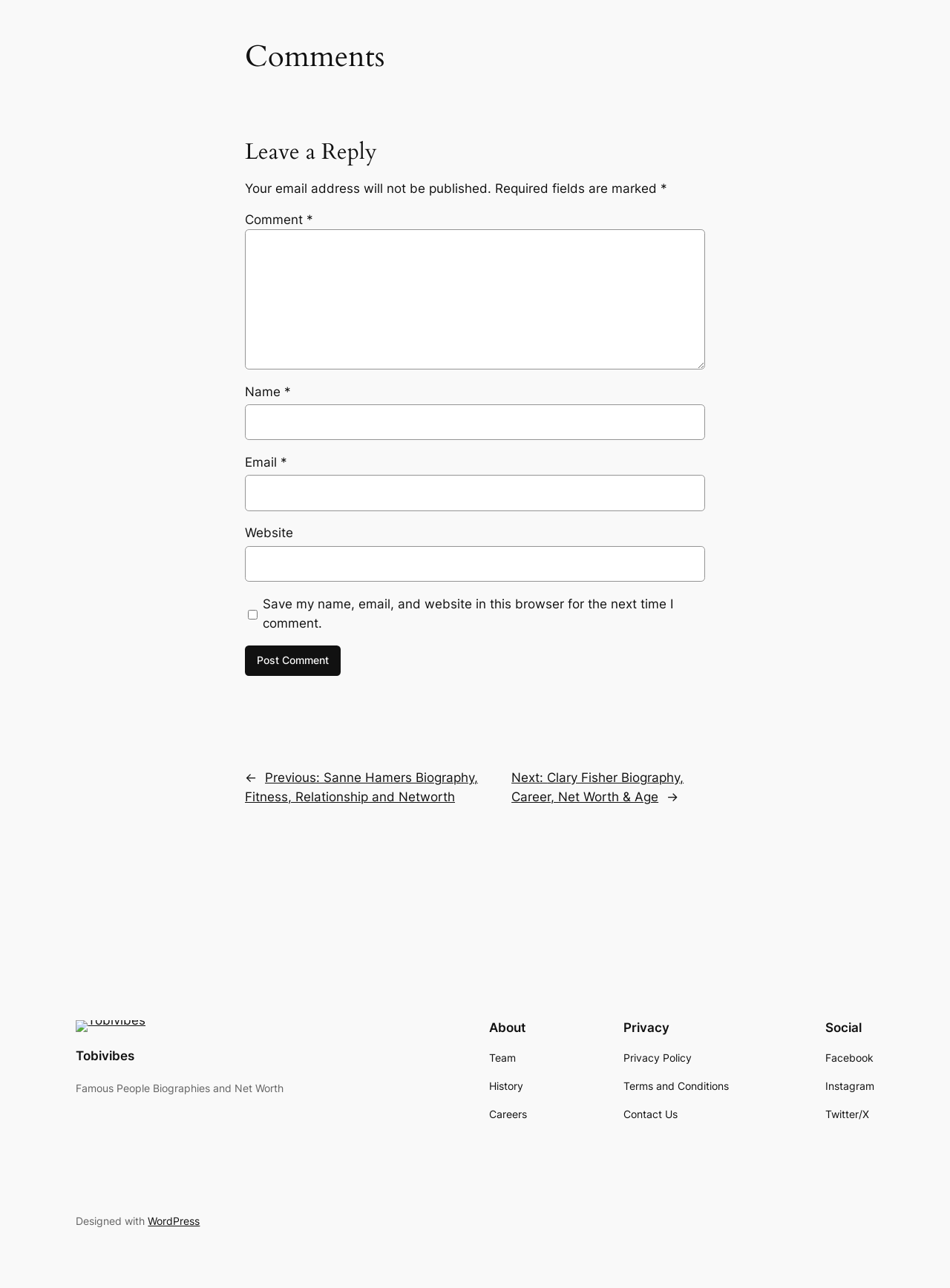Give a one-word or short-phrase answer to the following question: 
What is the name of the website?

Tobivibes